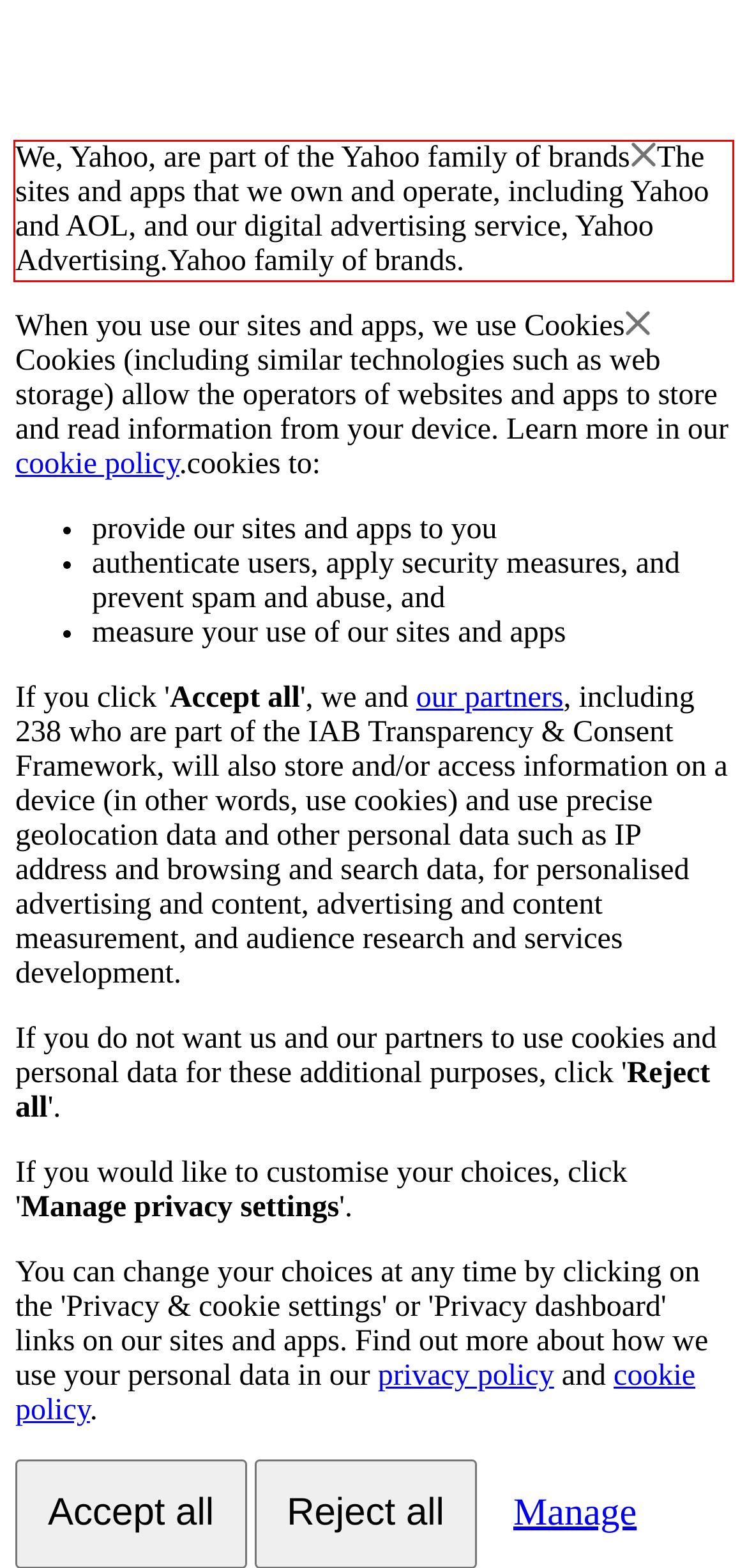Inspect the webpage screenshot that has a red bounding box and use OCR technology to read and display the text inside the red bounding box.

We, Yahoo, are part of the Yahoo family of brandsThe sites and apps that we own and operate, including Yahoo and AOL, and our digital advertising service, Yahoo Advertising.Yahoo family of brands.